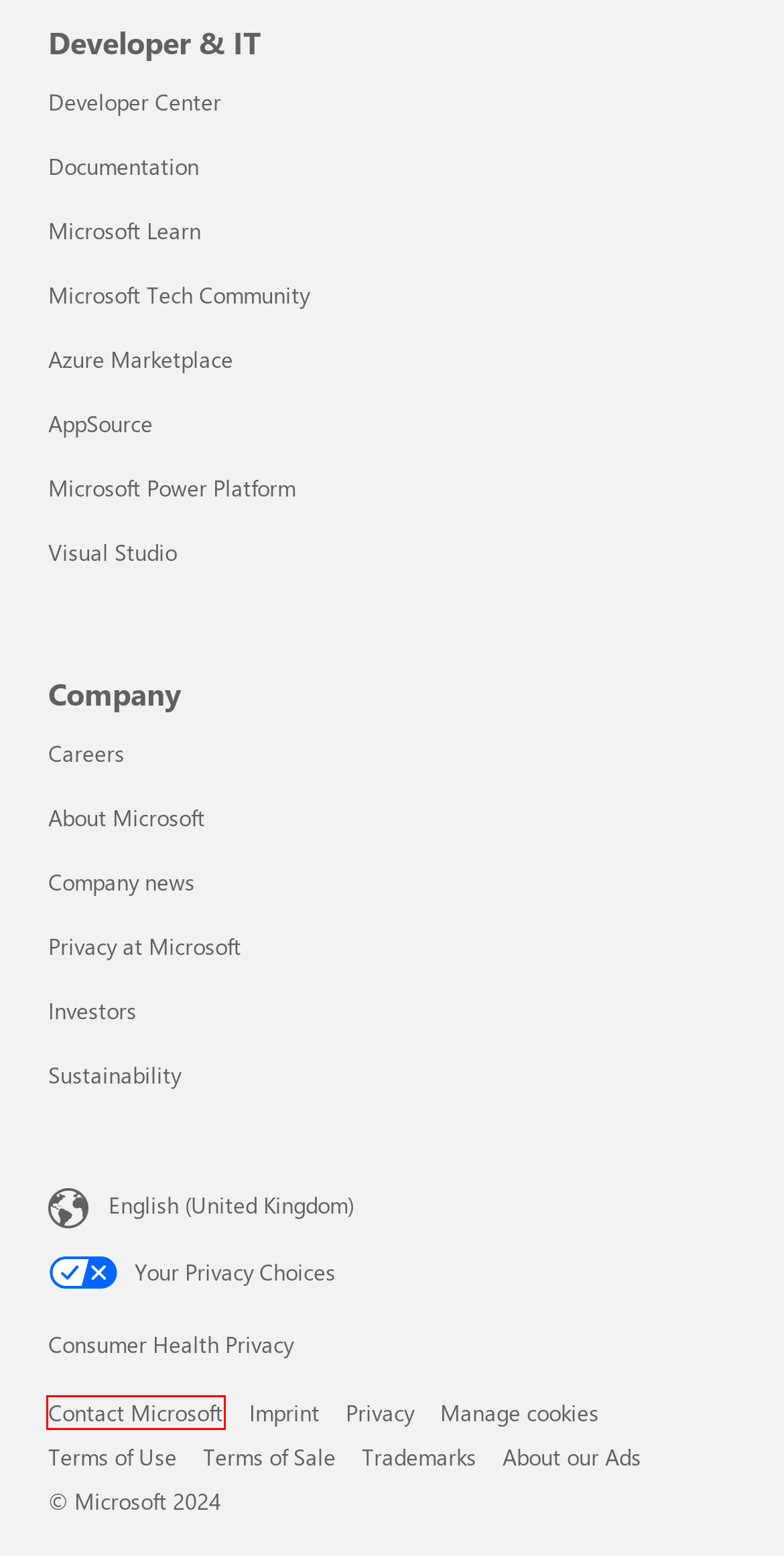Analyze the webpage screenshot with a red bounding box highlighting a UI element. Select the description that best matches the new webpage after clicking the highlighted element. Here are the options:
A. Visual Studio: IDE and Code Editor for Software Developers and Teams
B. Microsoft Terms of Use | Microsoft Legal
C. Privacy – Microsoft privacy
D. Microsoft News Centre UK -
E. Microsoft UK
F. Help with Microsoft Store purchases - Microsoft Support
G. Microsoft Investor Relations - Home Page
H. Locale picker page - Microsoft Store

F